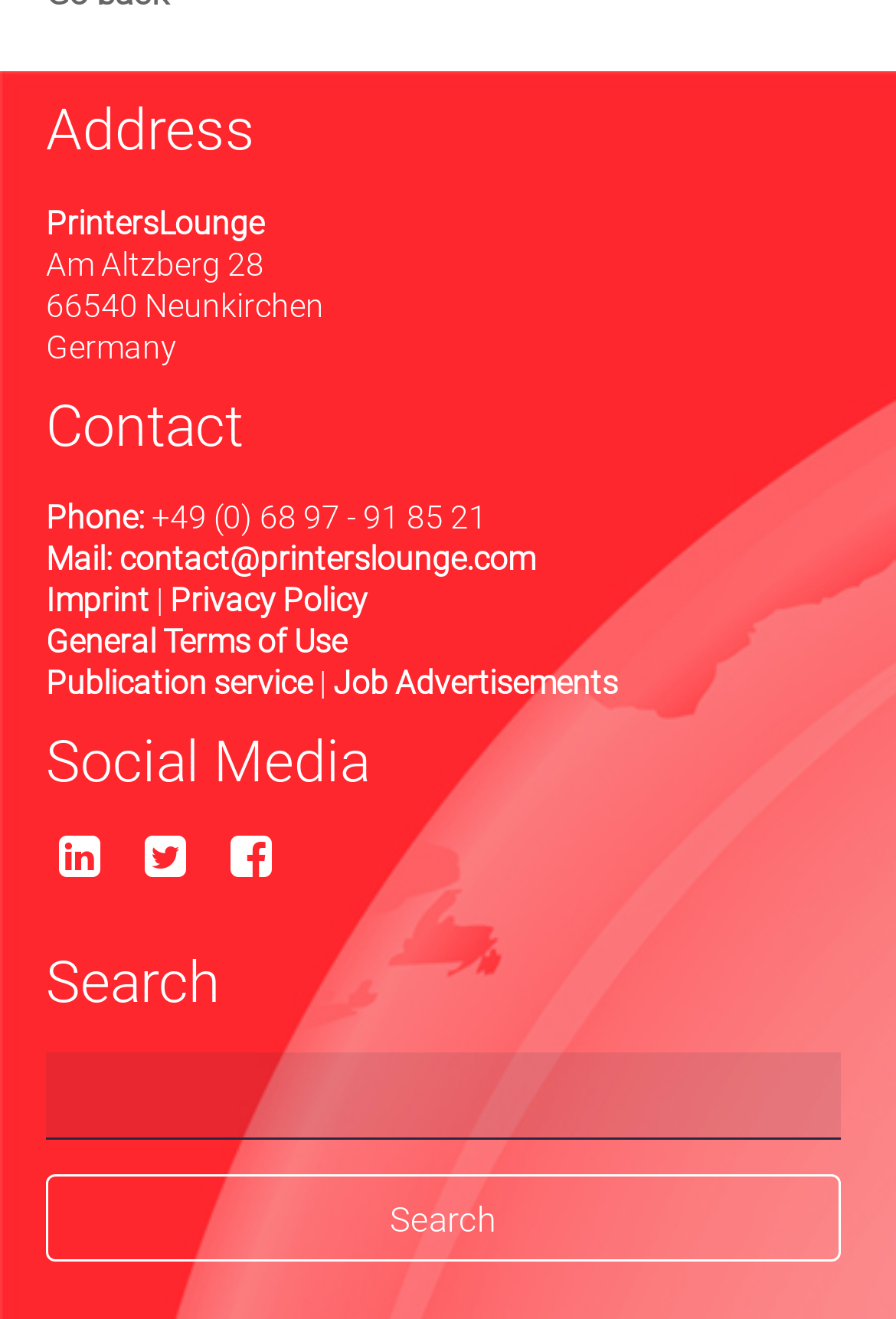Provide the bounding box coordinates for the area that should be clicked to complete the instruction: "Visit imprint page".

[0.051, 0.441, 0.167, 0.469]